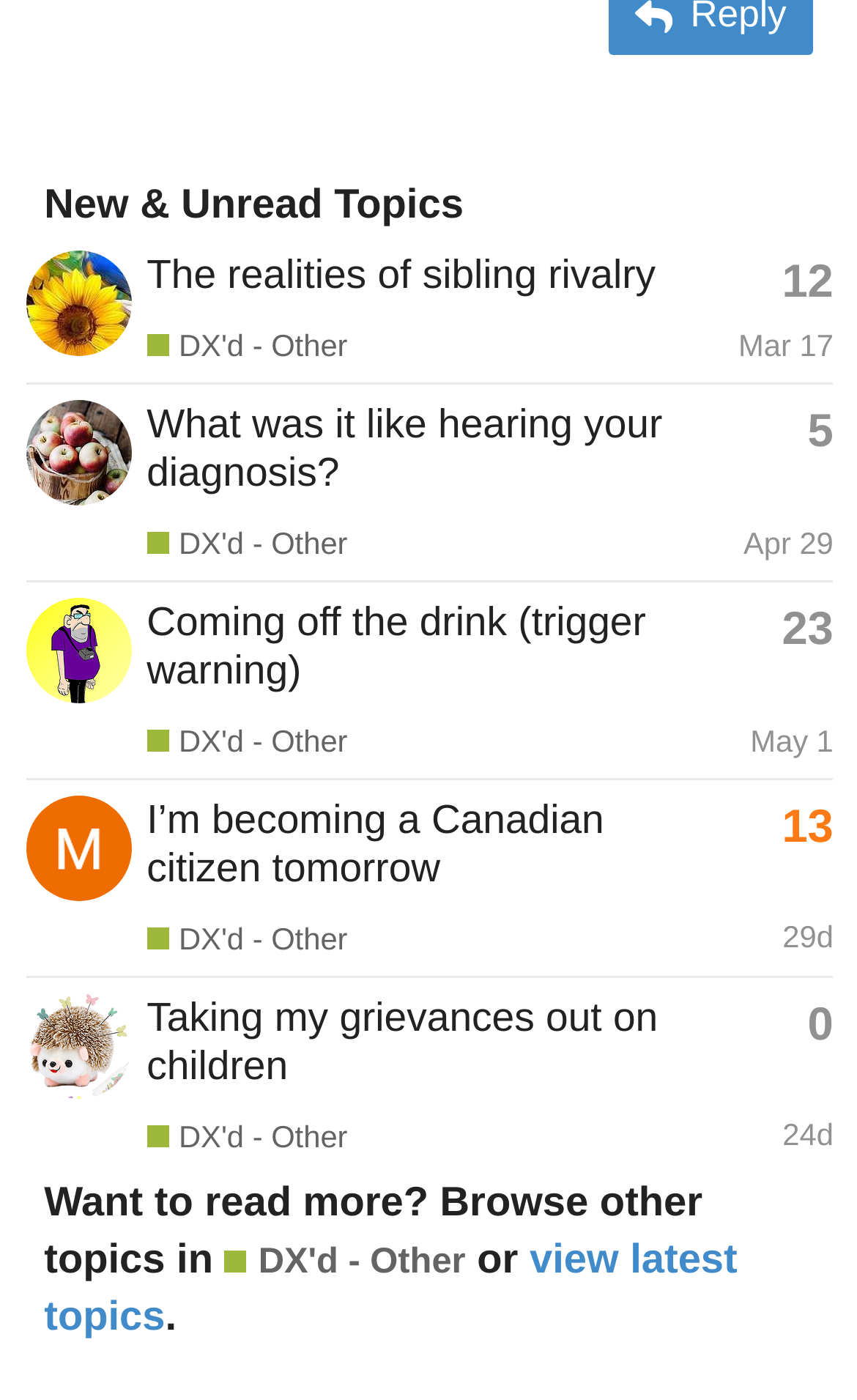Please identify the bounding box coordinates for the region that you need to click to follow this instruction: "Browse other topics in DX'd - Other".

[0.262, 0.884, 0.543, 0.92]